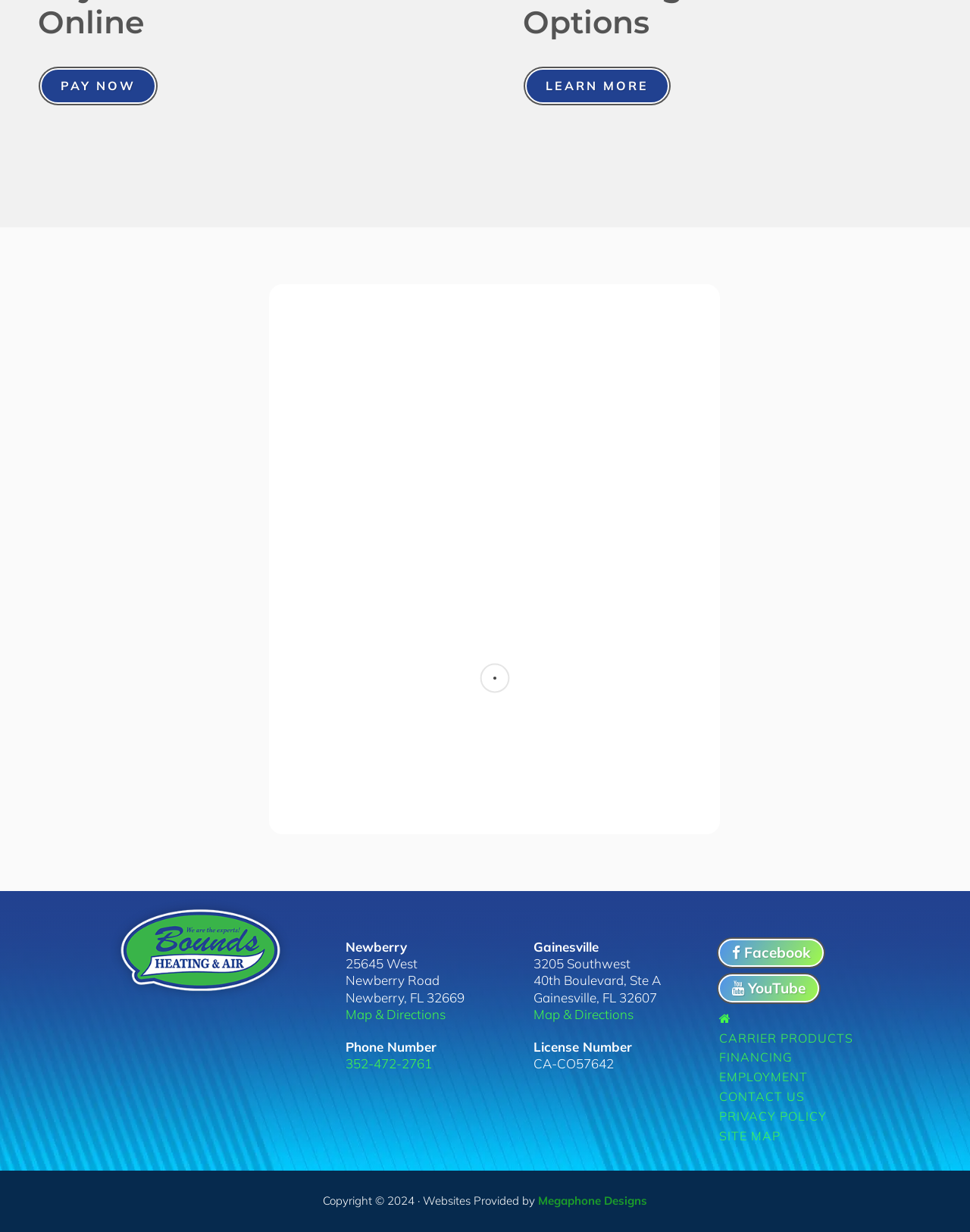Determine the bounding box coordinates for the element that should be clicked to follow this instruction: "Click on PAY NOW". The coordinates should be given as four float numbers between 0 and 1, in the format [left, top, right, bottom].

[0.062, 0.063, 0.14, 0.075]